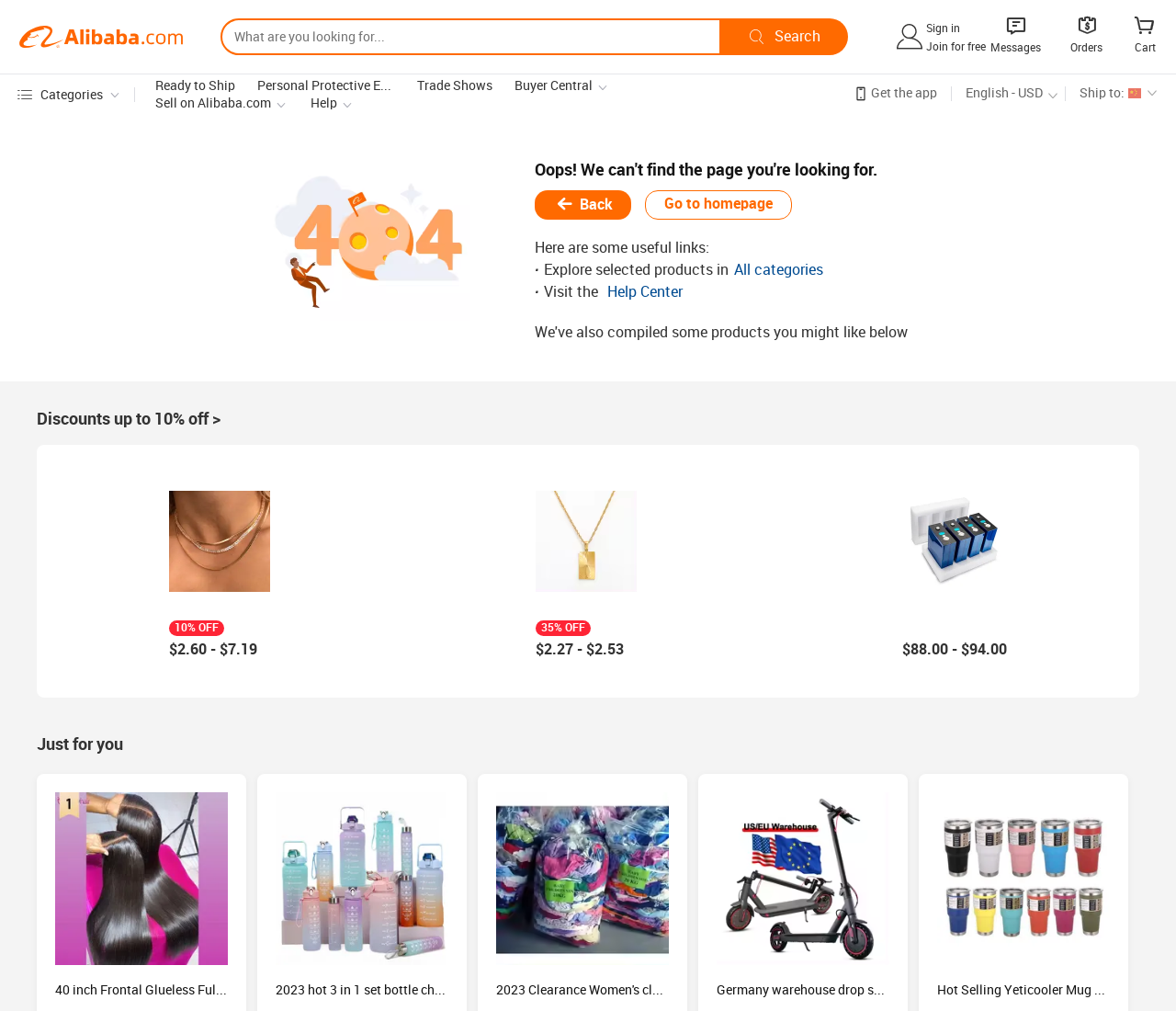Answer the question in one word or a short phrase:
What is the purpose of this website?

Find suppliers